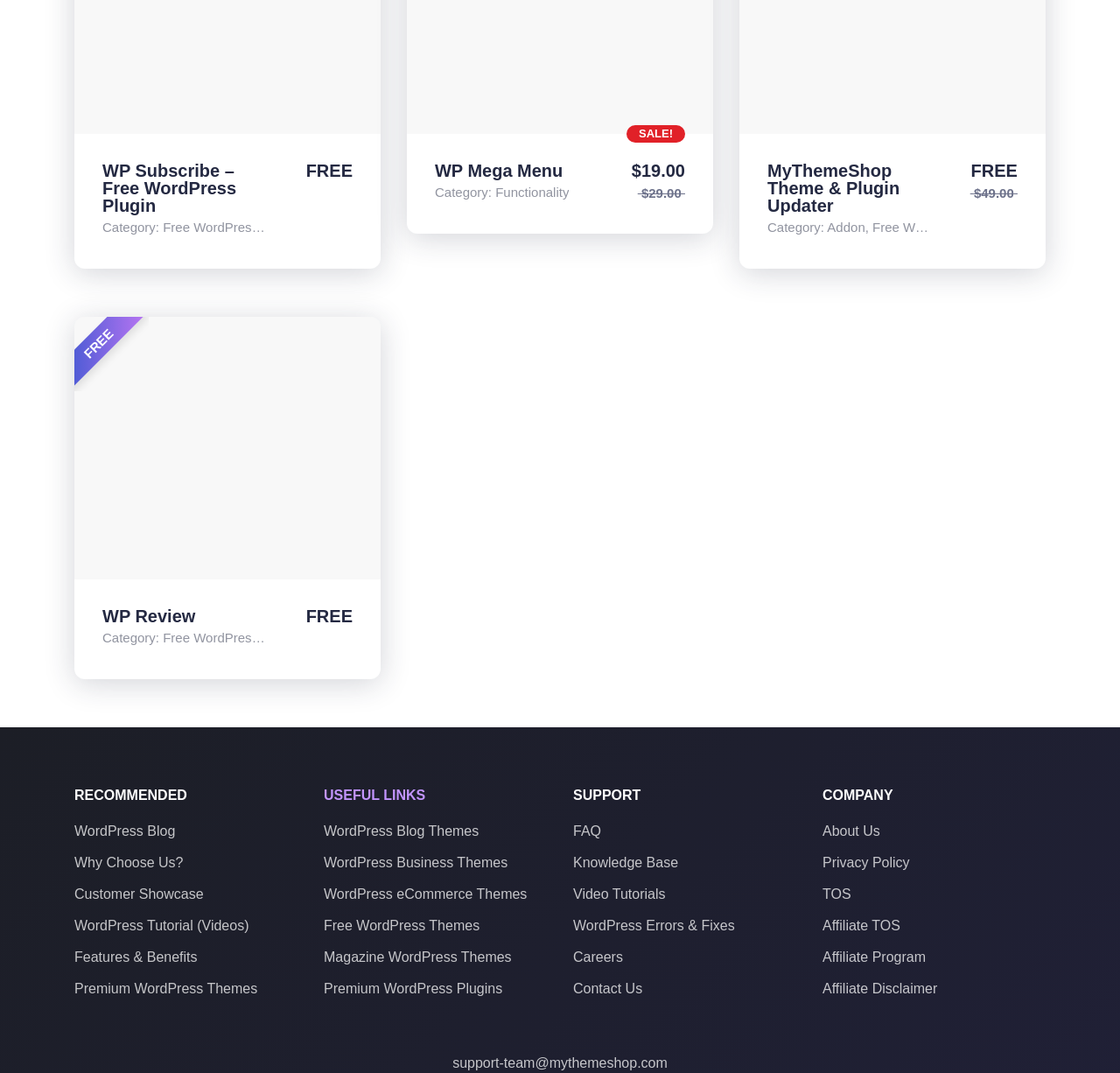Highlight the bounding box coordinates of the element that should be clicked to carry out the following instruction: "Click on About Us". The coordinates must be given as four float numbers ranging from 0 to 1, i.e., [left, top, right, bottom].

[0.734, 0.767, 0.786, 0.781]